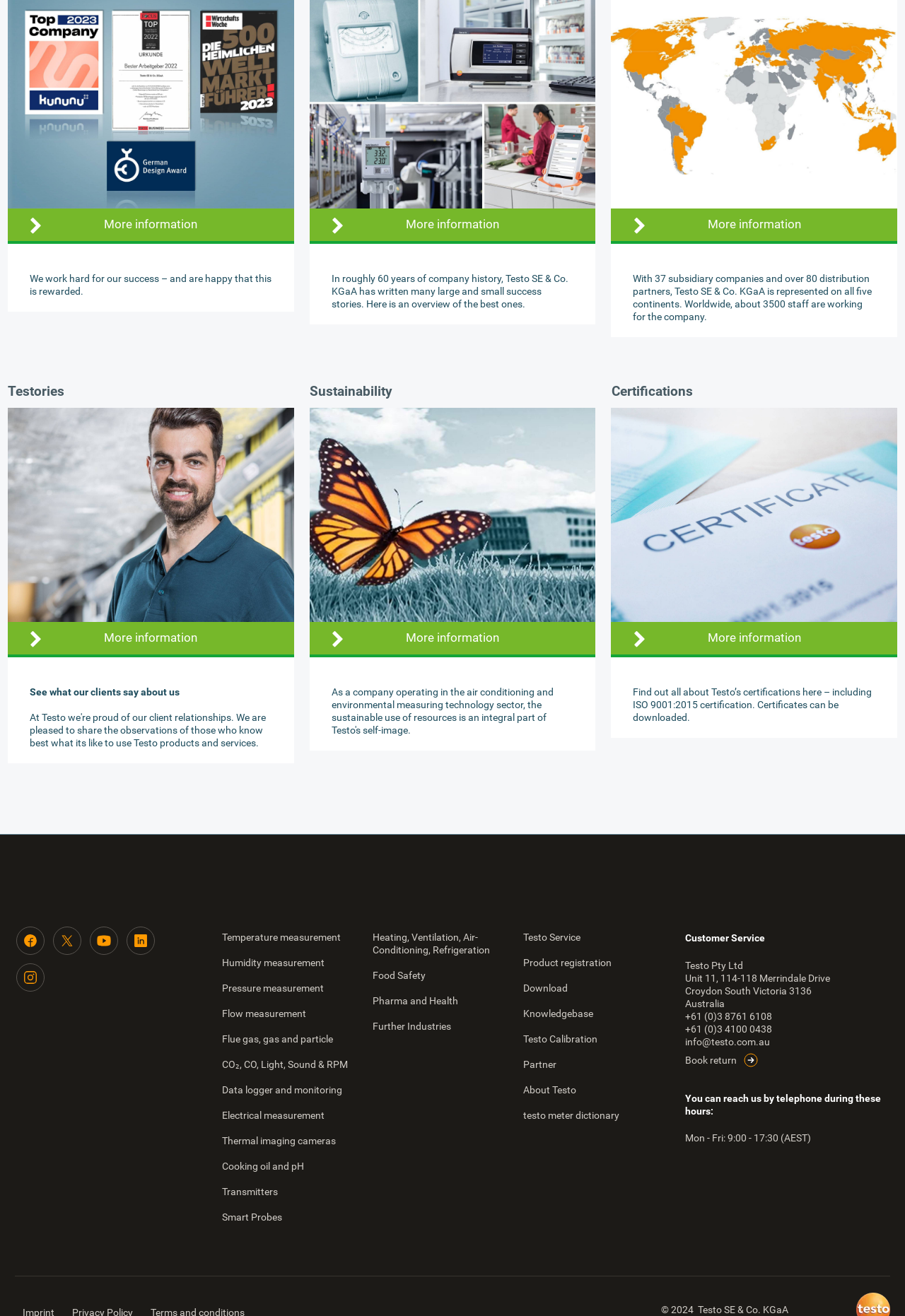Given the description Flue gas, gas and particle, predict the bounding box coordinates of the UI element. Ensure the coordinates are in the format (top-left x, top-left y, bottom-right x, bottom-right y) and all values are between 0 and 1.

[0.245, 0.78, 0.393, 0.799]